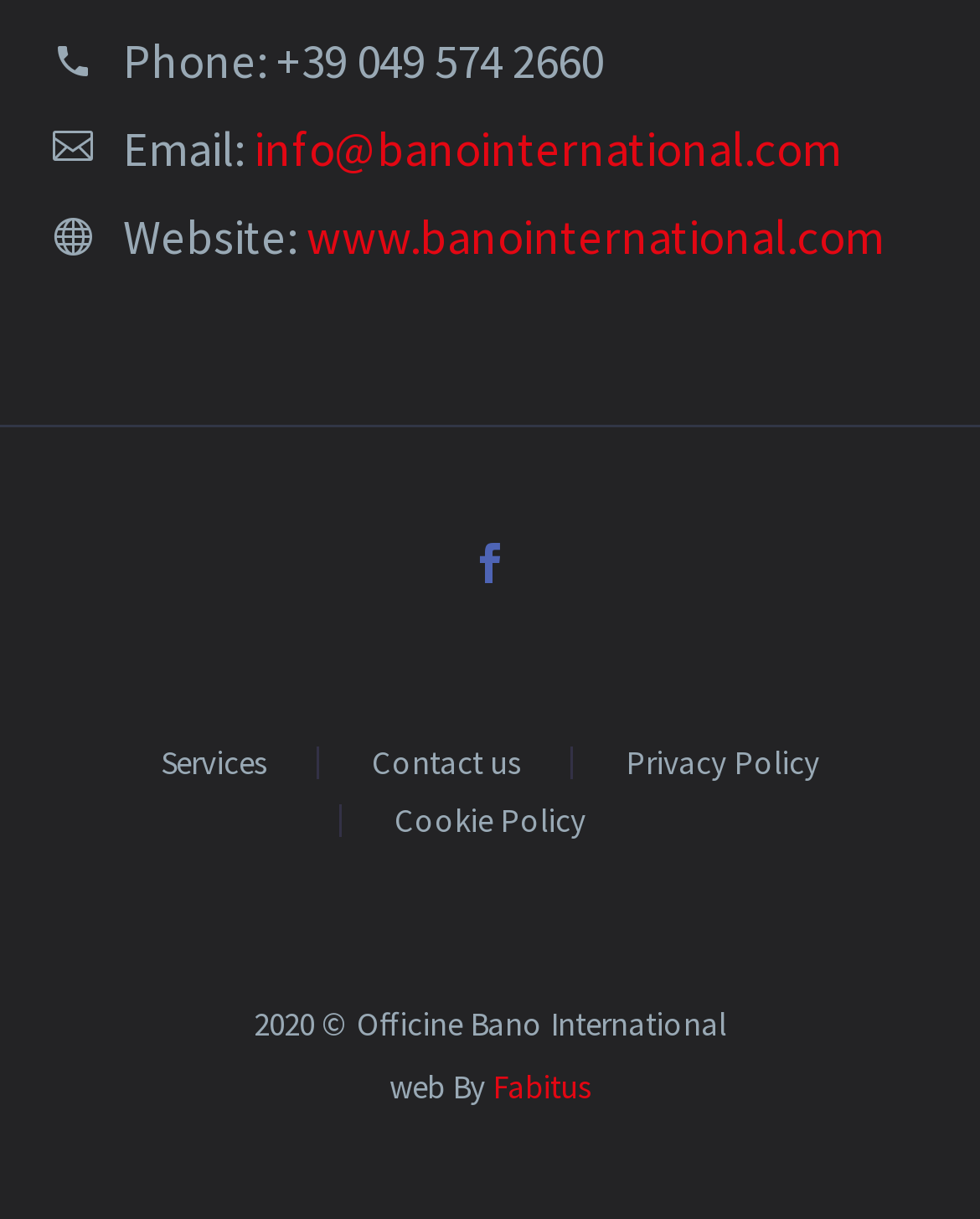What is the website's email address?
Using the image as a reference, deliver a detailed and thorough answer to the question.

The email address can be found in the top section of the webpage, next to the 'Email:' label, which is a static text element.